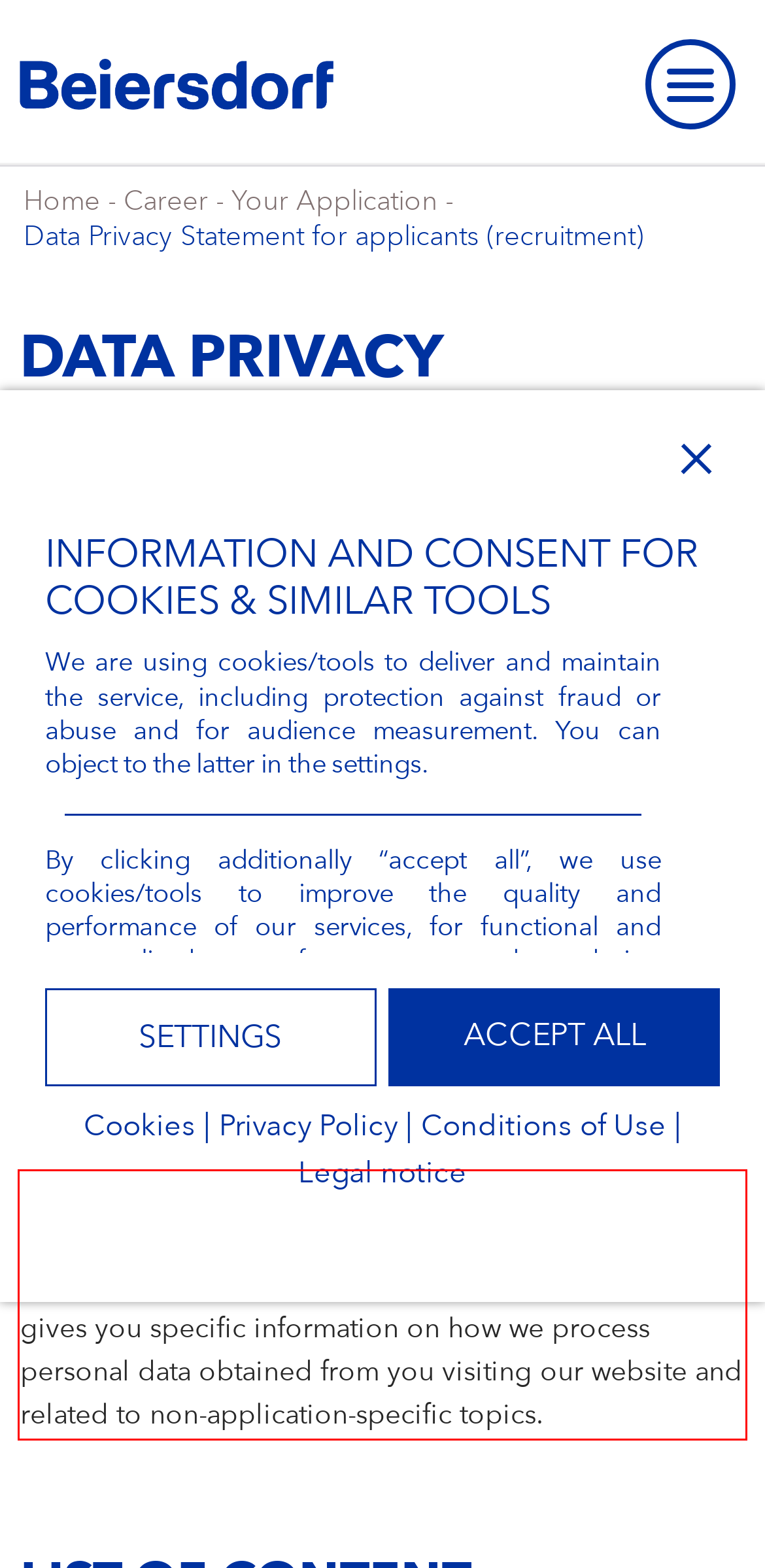You are provided with a webpage screenshot that includes a red rectangle bounding box. Extract the text content from within the bounding box using OCR.

This Data Privacy Statement supplements our existing General Data Privacy Statement, which gives you specific information on how we process personal data obtained from you visiting our website and related to non-application-specific topics.